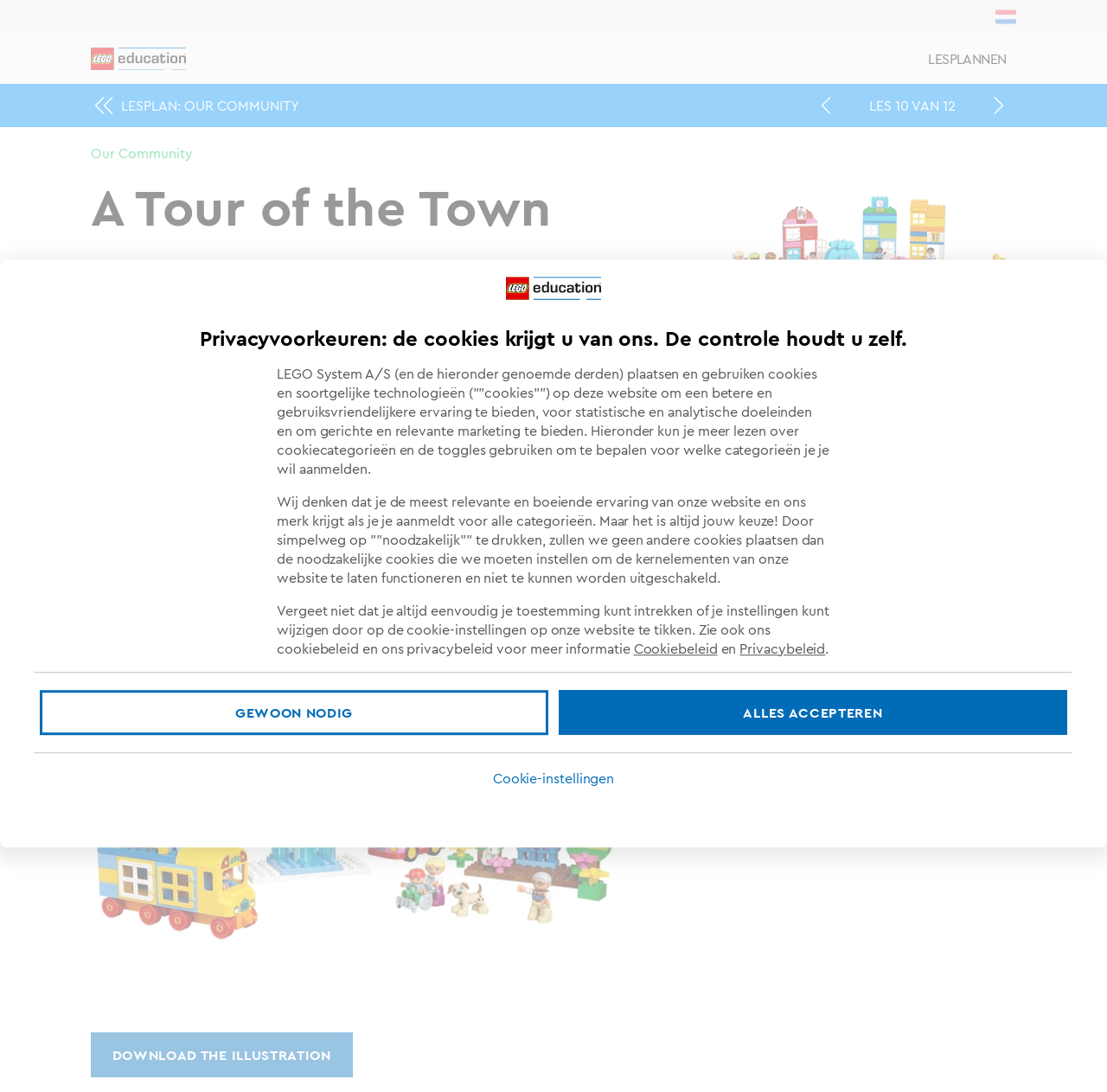Please identify the coordinates of the bounding box that should be clicked to fulfill this instruction: "Click the 'Belangrijkste doelstellingen' button".

[0.667, 0.497, 0.907, 0.536]